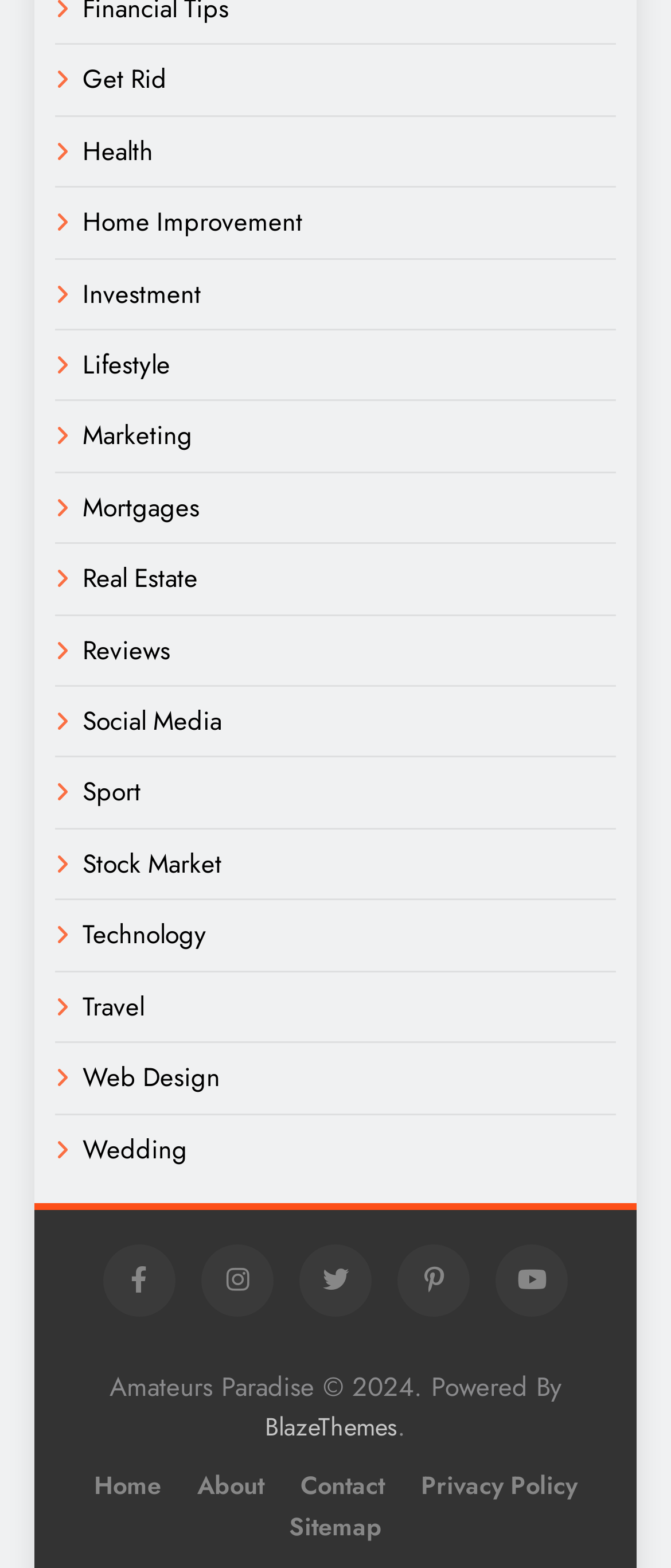What is the first link on the webpage?
Respond with a short answer, either a single word or a phrase, based on the image.

Get Rid